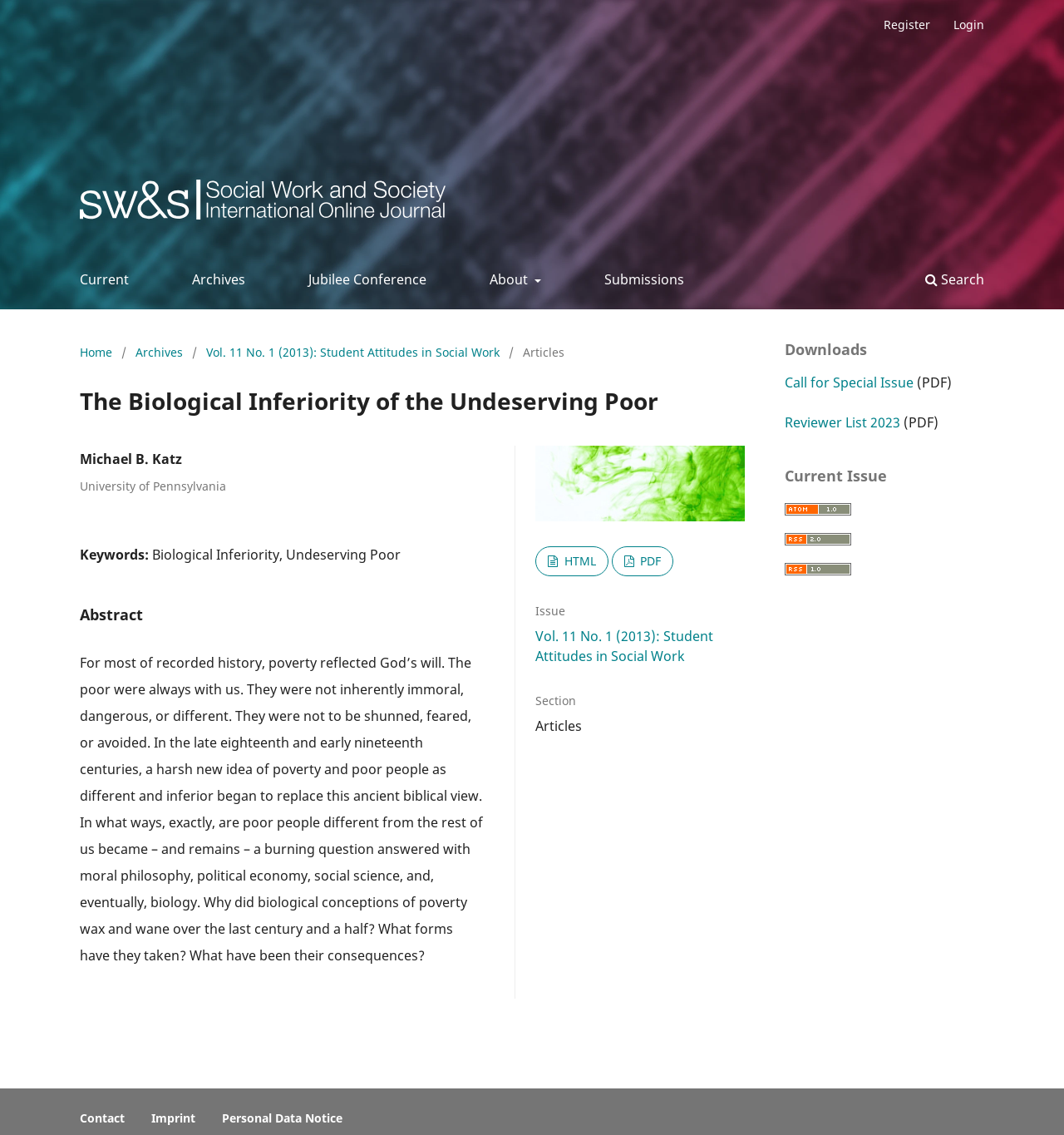What are the available formats for downloading the article?
Using the visual information from the image, give a one-word or short-phrase answer.

HTML, PDF